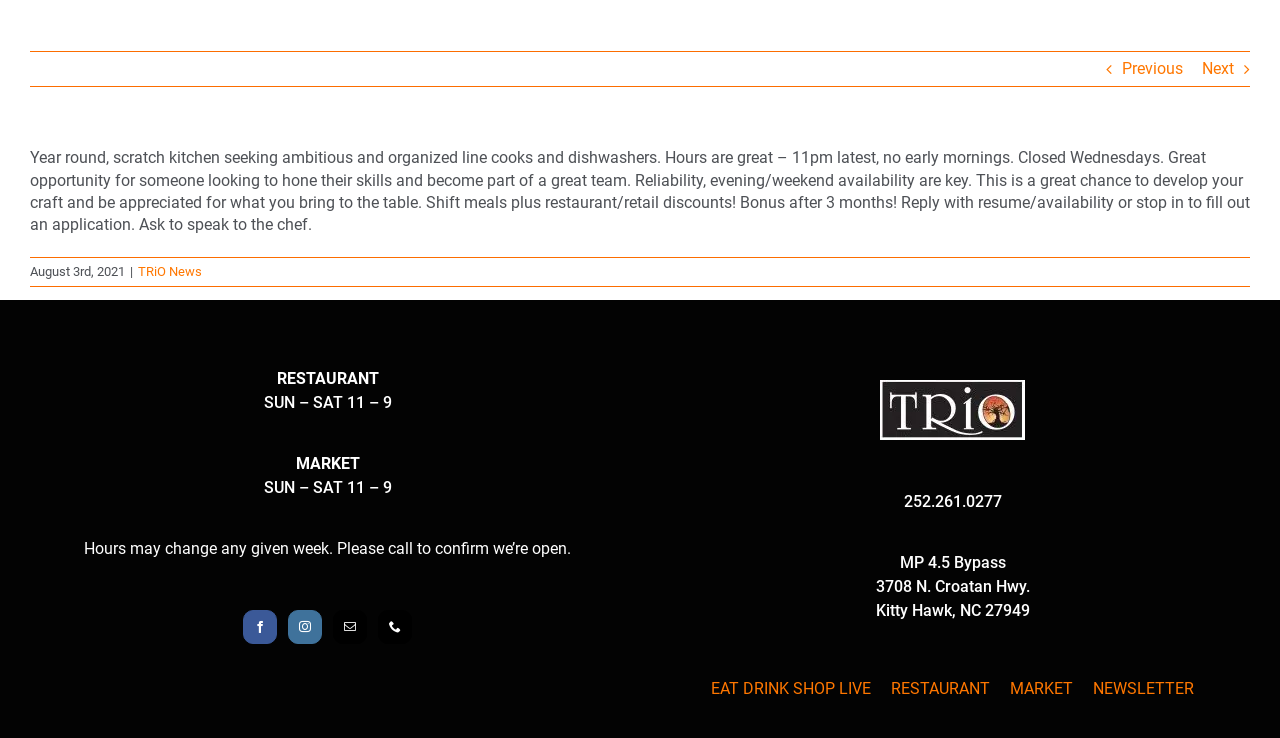Indicate the bounding box coordinates of the element that must be clicked to execute the instruction: "Check the restaurant's Facebook page". The coordinates should be given as four float numbers between 0 and 1, i.e., [left, top, right, bottom].

[0.19, 0.826, 0.216, 0.873]